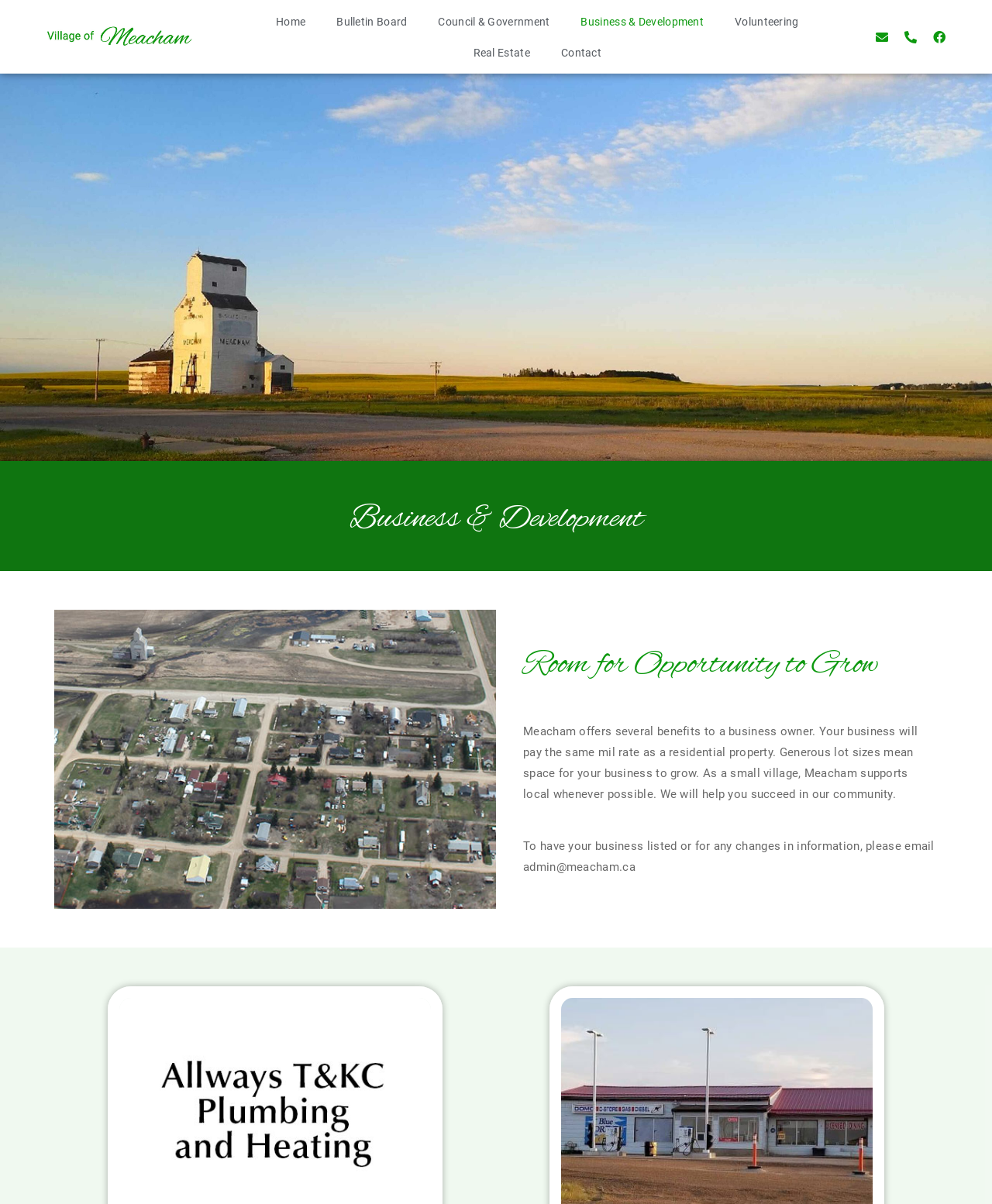Use the information in the screenshot to answer the question comprehensively: What is the benefit of having a business in Meacham?

According to the webpage, Meacham offers several benefits to a business owner, one of which is that the business will pay the same mil rate as a residential property, which is mentioned in the StaticText element with the text 'Meacham offers several benefits to a business owner...'.